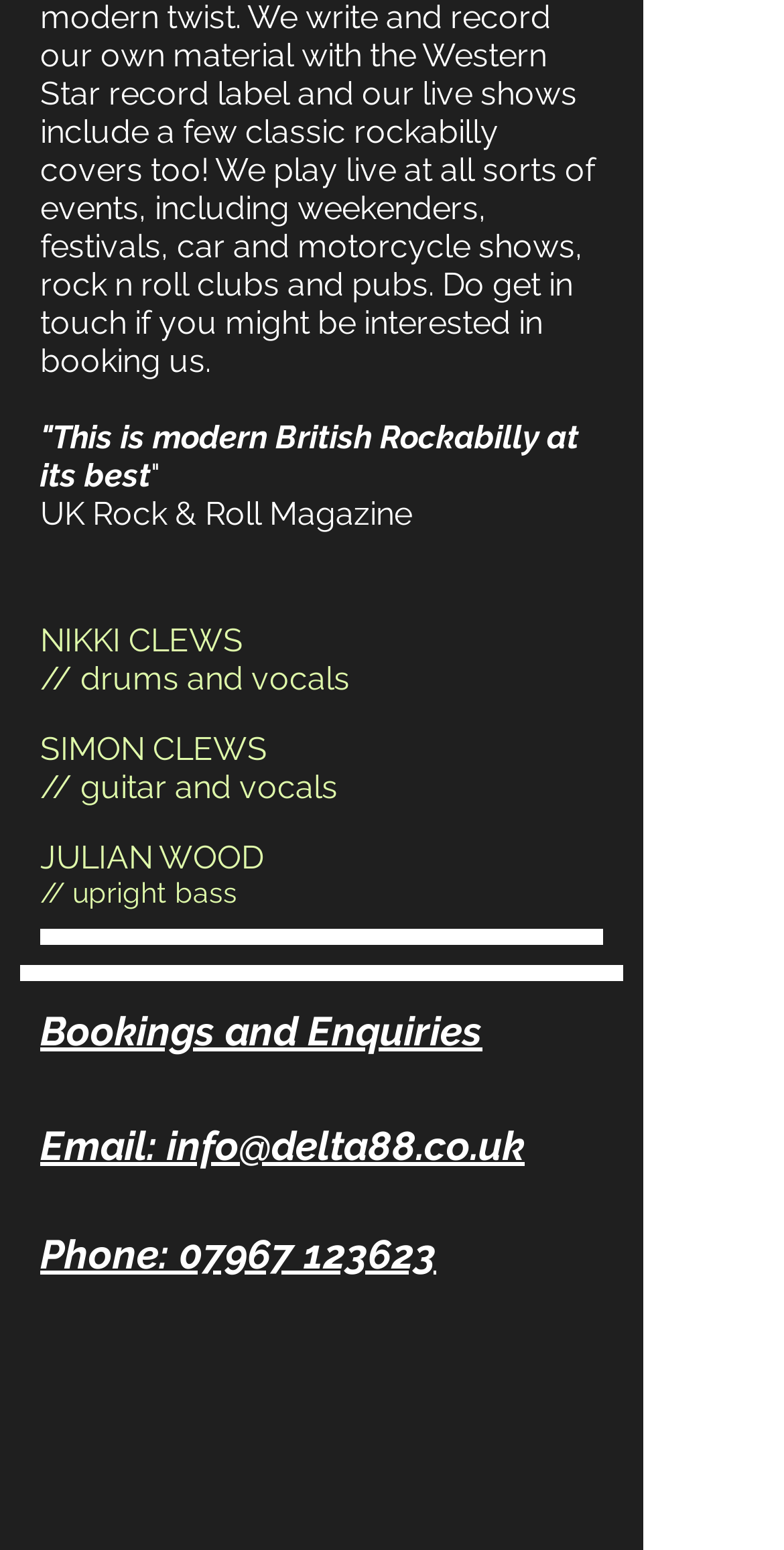Based on the element description 07967 123623, identify the bounding box of the UI element in the given webpage screenshot. The coordinates should be in the format (top-left x, top-left y, bottom-right x, bottom-right y) and must be between 0 and 1.

[0.228, 0.794, 0.556, 0.825]